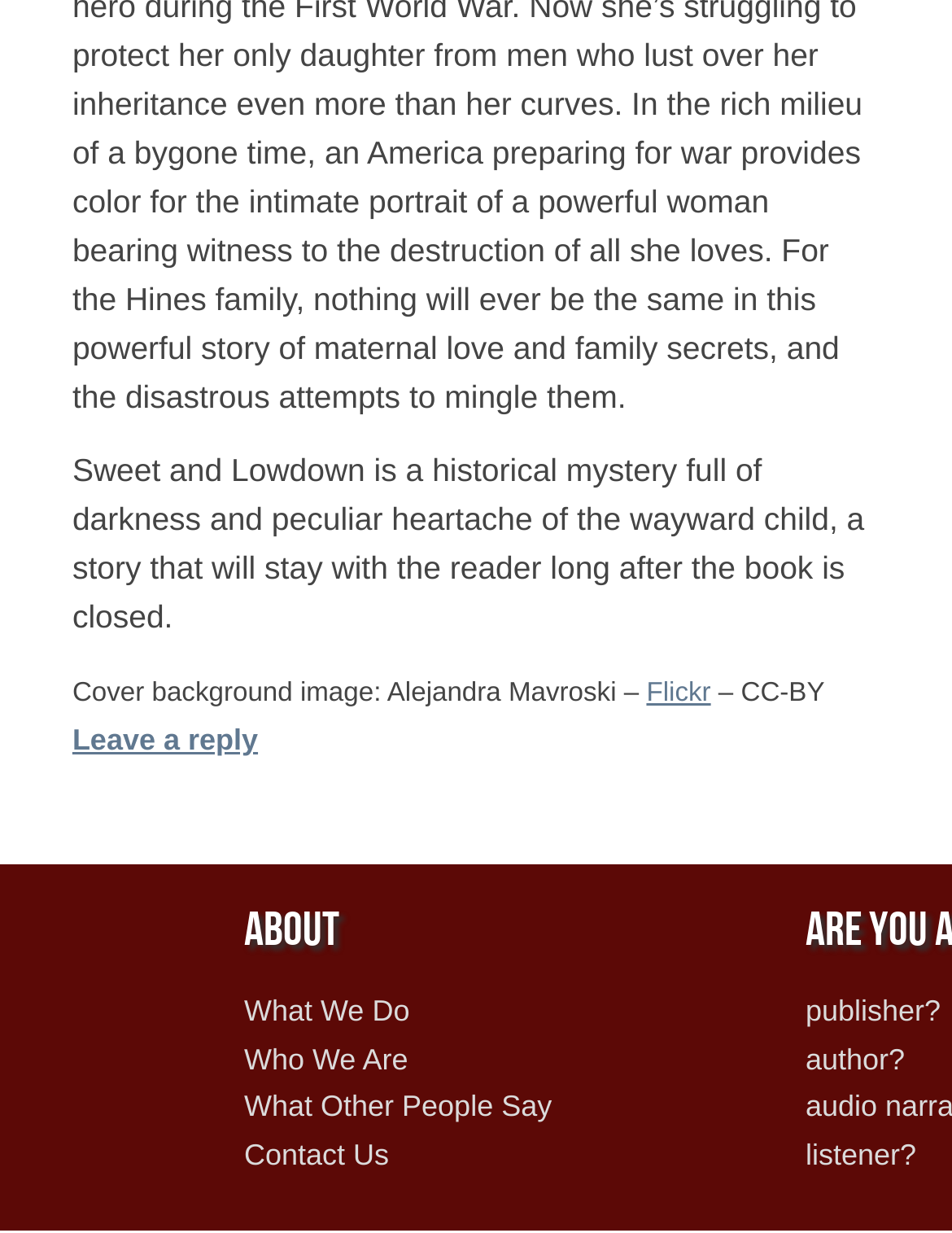Please find and report the bounding box coordinates of the element to click in order to perform the following action: "Read about the book". The coordinates should be expressed as four float numbers between 0 and 1, in the format [left, top, right, bottom].

[0.076, 0.366, 0.908, 0.515]